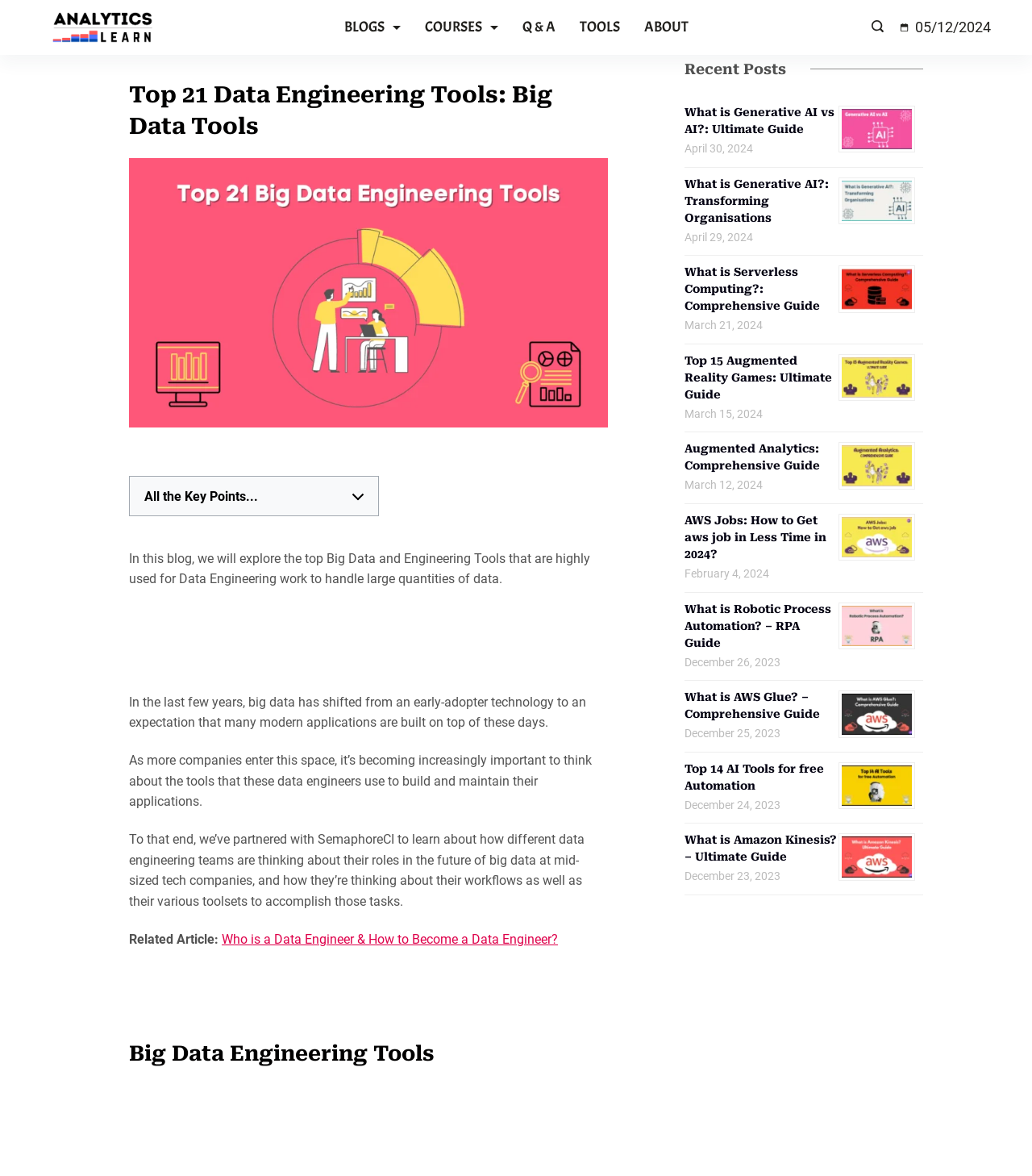Your task is to extract the text of the main heading from the webpage.

Top 21 Data Engineering Tools: Big Data Tools